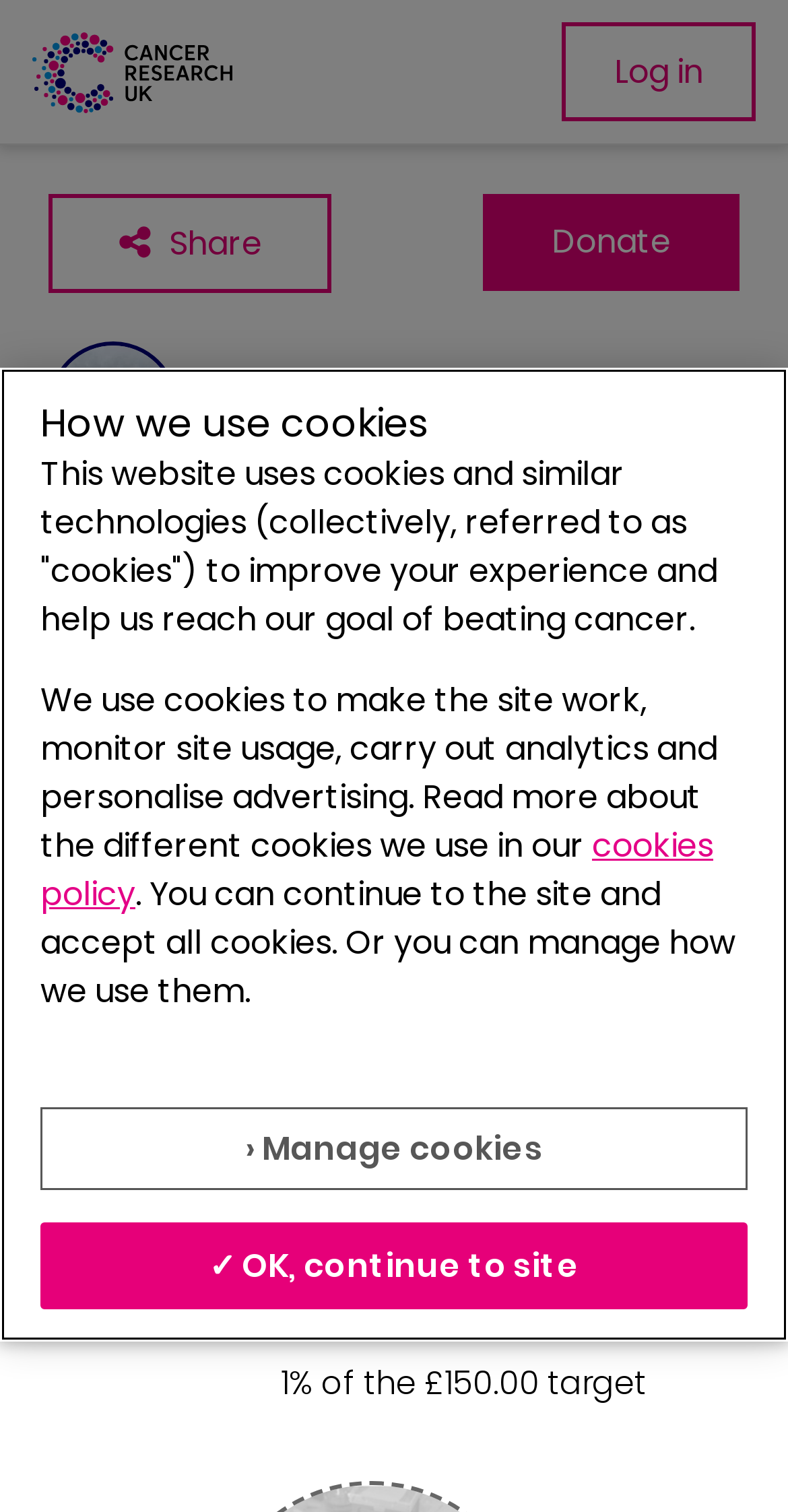Analyze the image and give a detailed response to the question:
What is the purpose of the 'Donate' button?

The 'Donate' button is likely to be used to make a donation to Cancer Research UK, as it is a giving page and the webpage is related to a charity event.